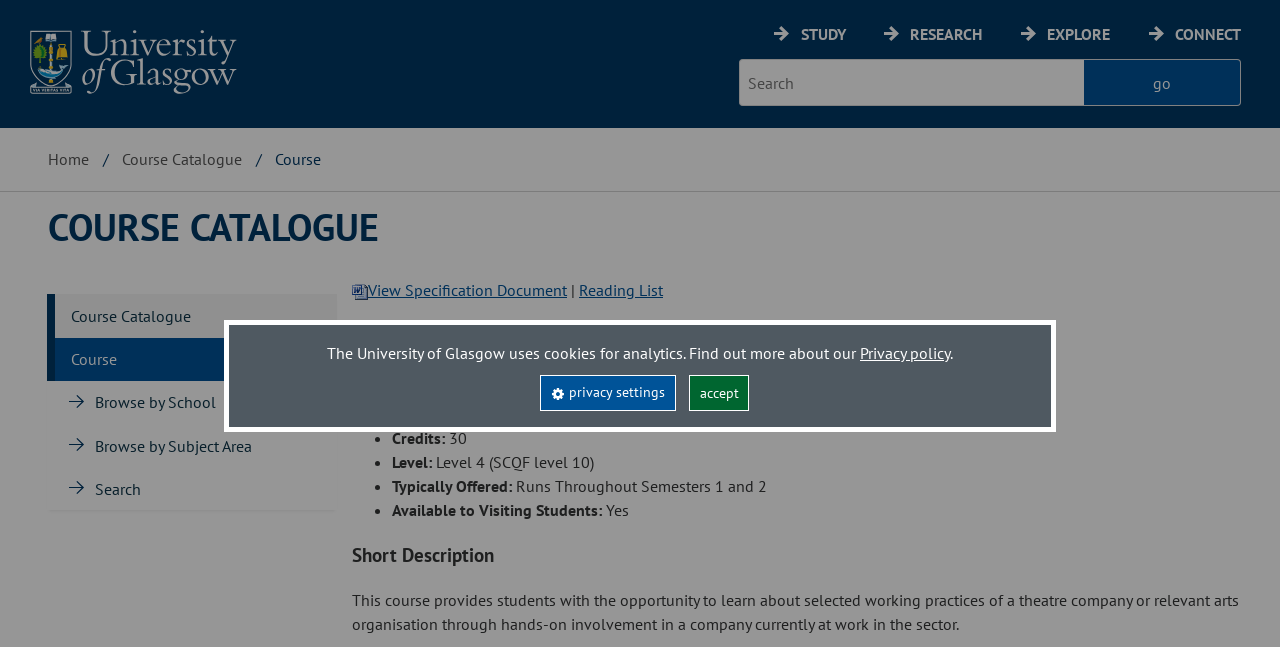Determine the bounding box coordinates in the format (top-left x, top-left y, bottom-right x, bottom-right y). Ensure all values are floating point numbers between 0 and 1. Identify the bounding box of the UI element described by: aria-label="University of Glasgow homepage"

[0.0, 0.0, 0.205, 0.184]